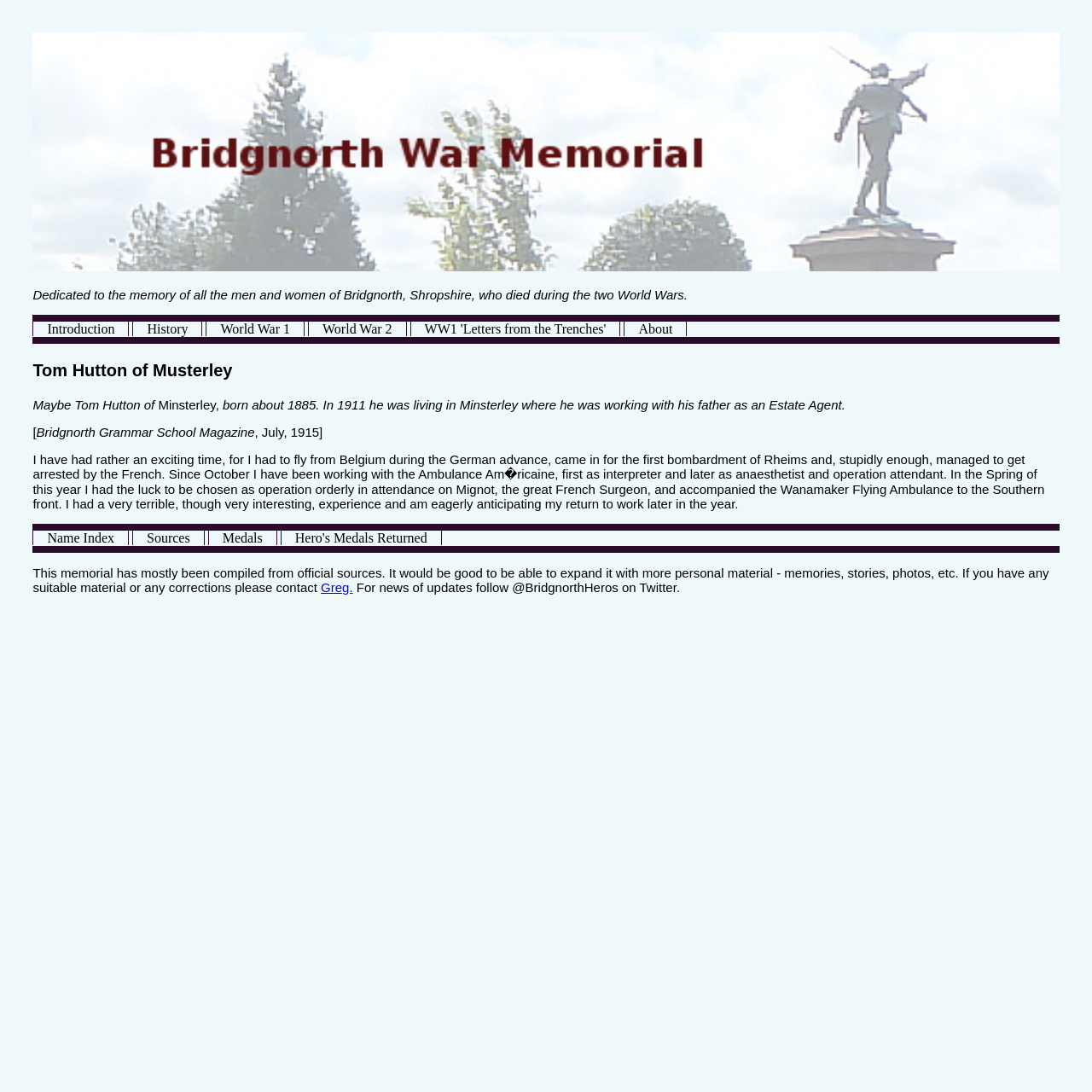Based on the image, please elaborate on the answer to the following question:
How can one contact the memorial's compiler for corrections or additions?

The webpage states that the memorial has mostly been compiled from official sources, and it would be good to be able to expand it with more personal material. If you have any suitable material or any corrections, please contact Greg.